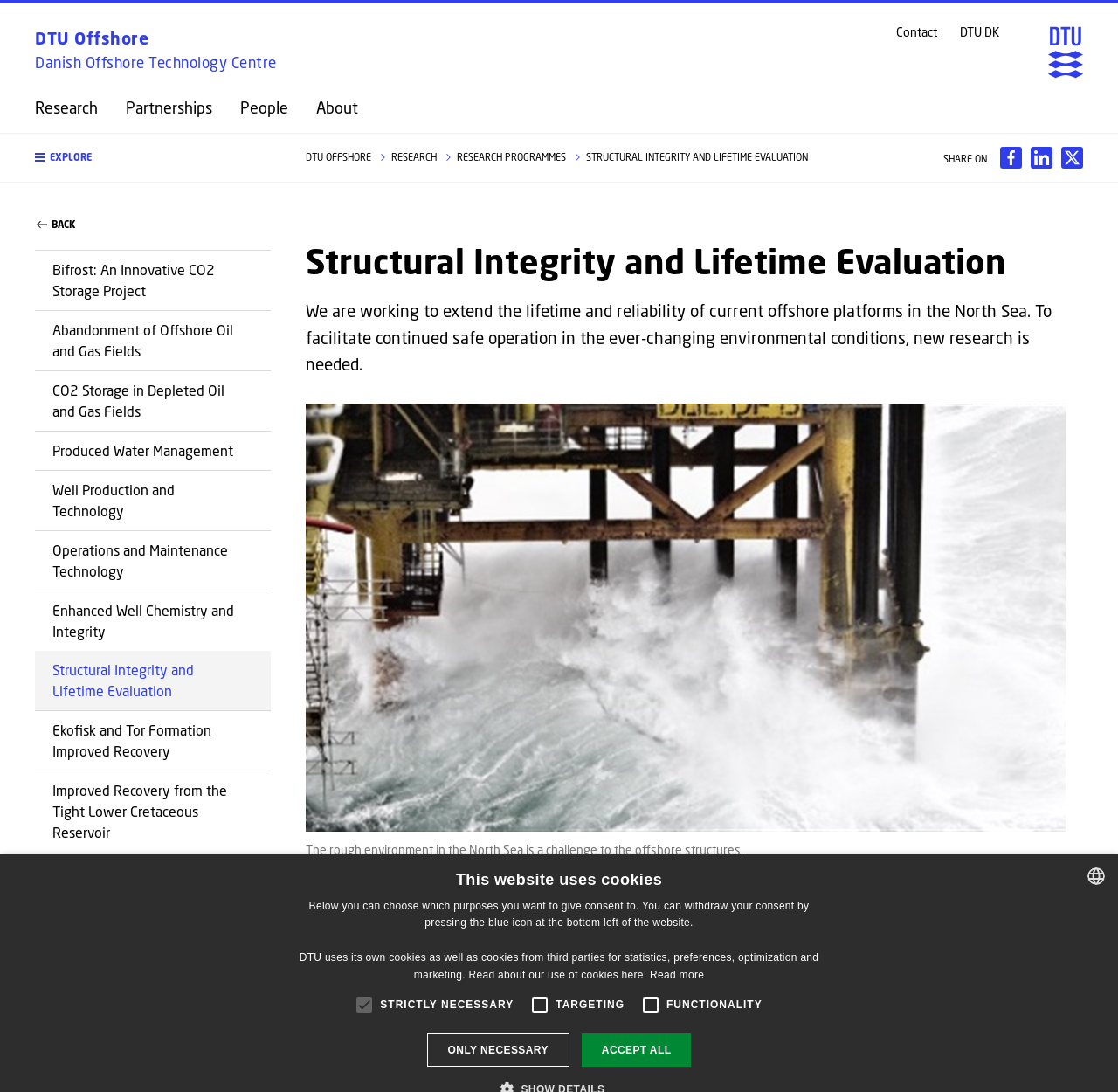Use a single word or phrase to answer the question: What is the purpose of the research?

To extend lifetime and reliability of offshore platforms